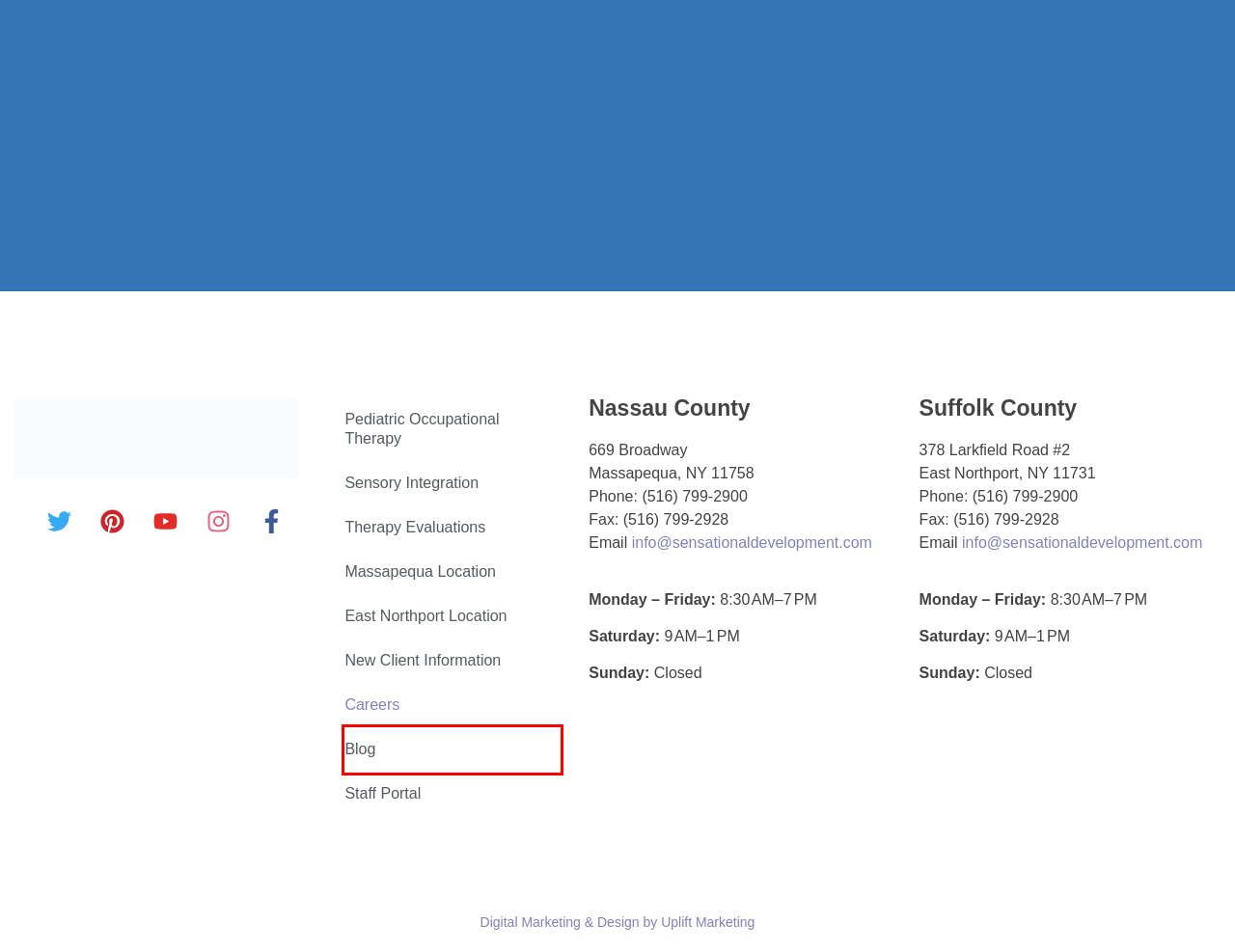You are presented with a screenshot of a webpage that includes a red bounding box around an element. Determine which webpage description best matches the page that results from clicking the element within the red bounding box. Here are the candidates:
A. New Client Information | Sensational Development
B. East Northport, NY Pediatric Occupational Therapy Office | Sensational Development
C. Uplift Marketing | High-Impact Marketing For Your Business
D. Pediatric Therapy Evaluations Near Me in Massapequa & East Northport, NY
E. Staff Policies & Forms | Sensational Development
F. Sensational Development Blog | Pediatric Therapy News
G. Massapequa, NY Pediatric Occupational Therapy Office | Sensational Development
H. Pediatric Occupational Therapy Near Me in Nassau & Suffolk Counties, NY

F